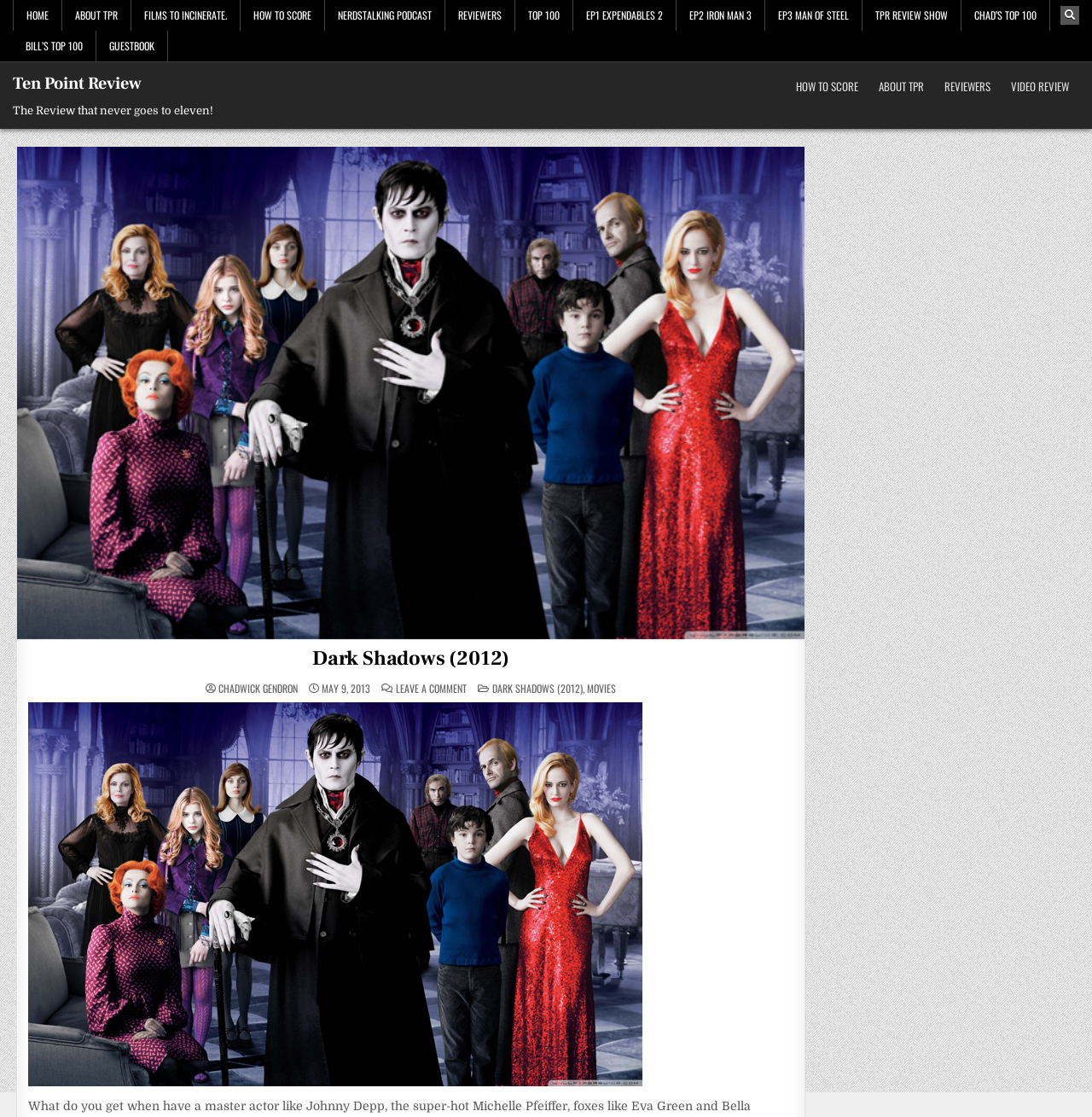Please locate the bounding box coordinates of the element's region that needs to be clicked to follow the instruction: "Search using the Search Button". The bounding box coordinates should be provided as four float numbers between 0 and 1, i.e., [left, top, right, bottom].

[0.971, 0.005, 0.988, 0.022]